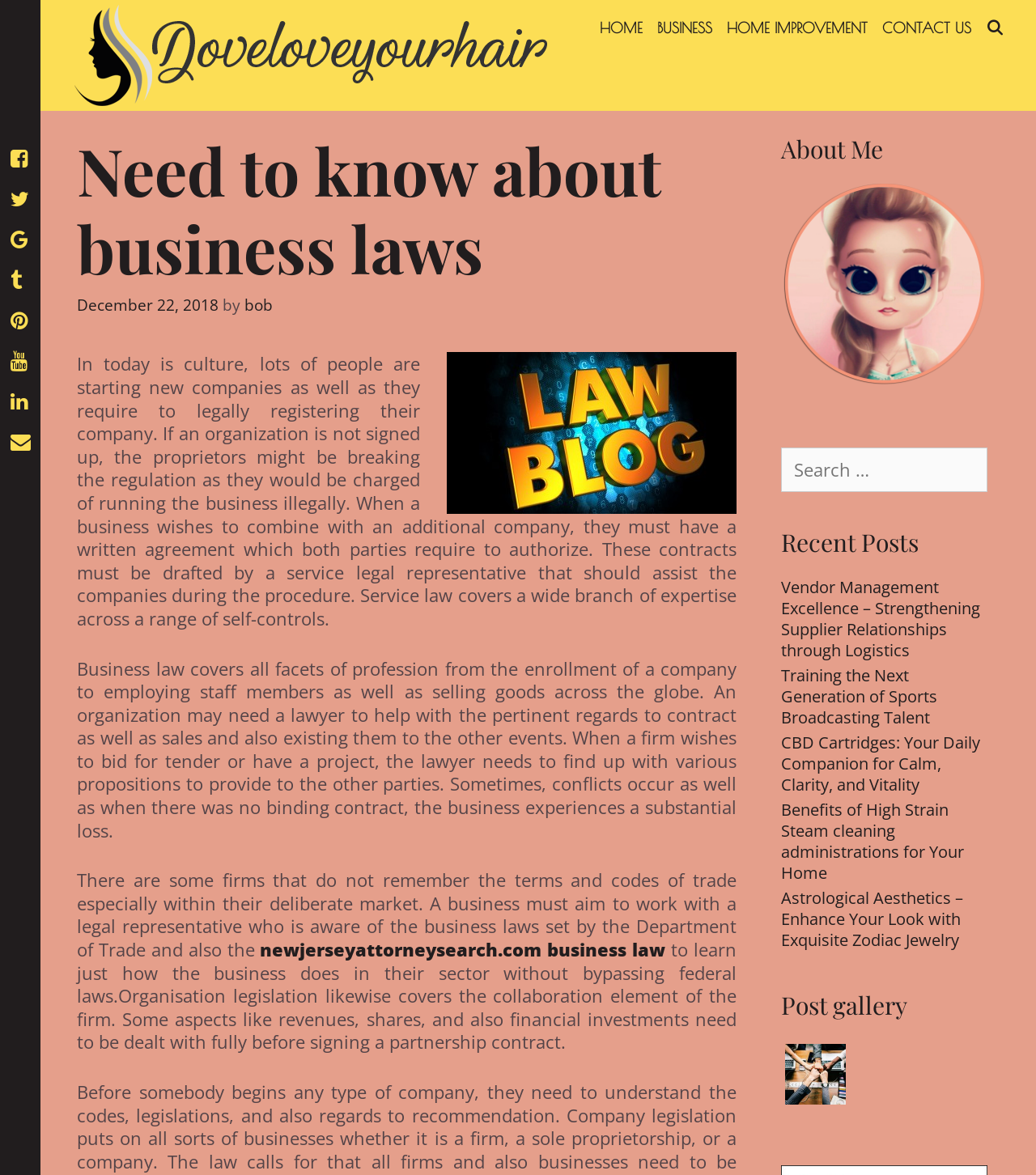Identify the bounding box coordinates necessary to click and complete the given instruction: "Check recent posts".

[0.754, 0.446, 0.953, 0.477]